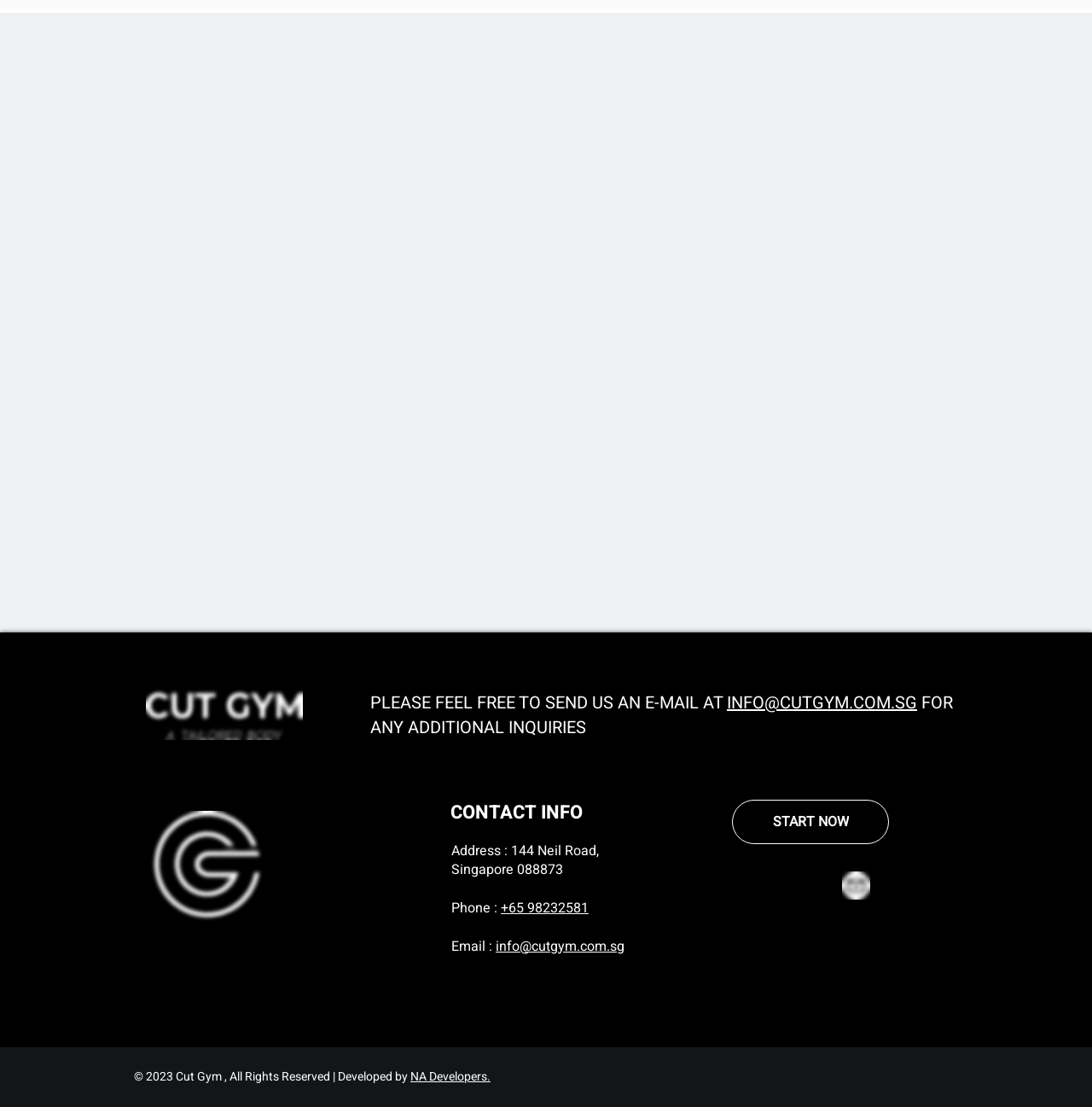What is the phone number of Cut Gym?
Please provide a detailed and thorough answer to the question.

The phone number can be found in the CONTACT INFO section, where it is written as 'Phone : +65 98232581'.